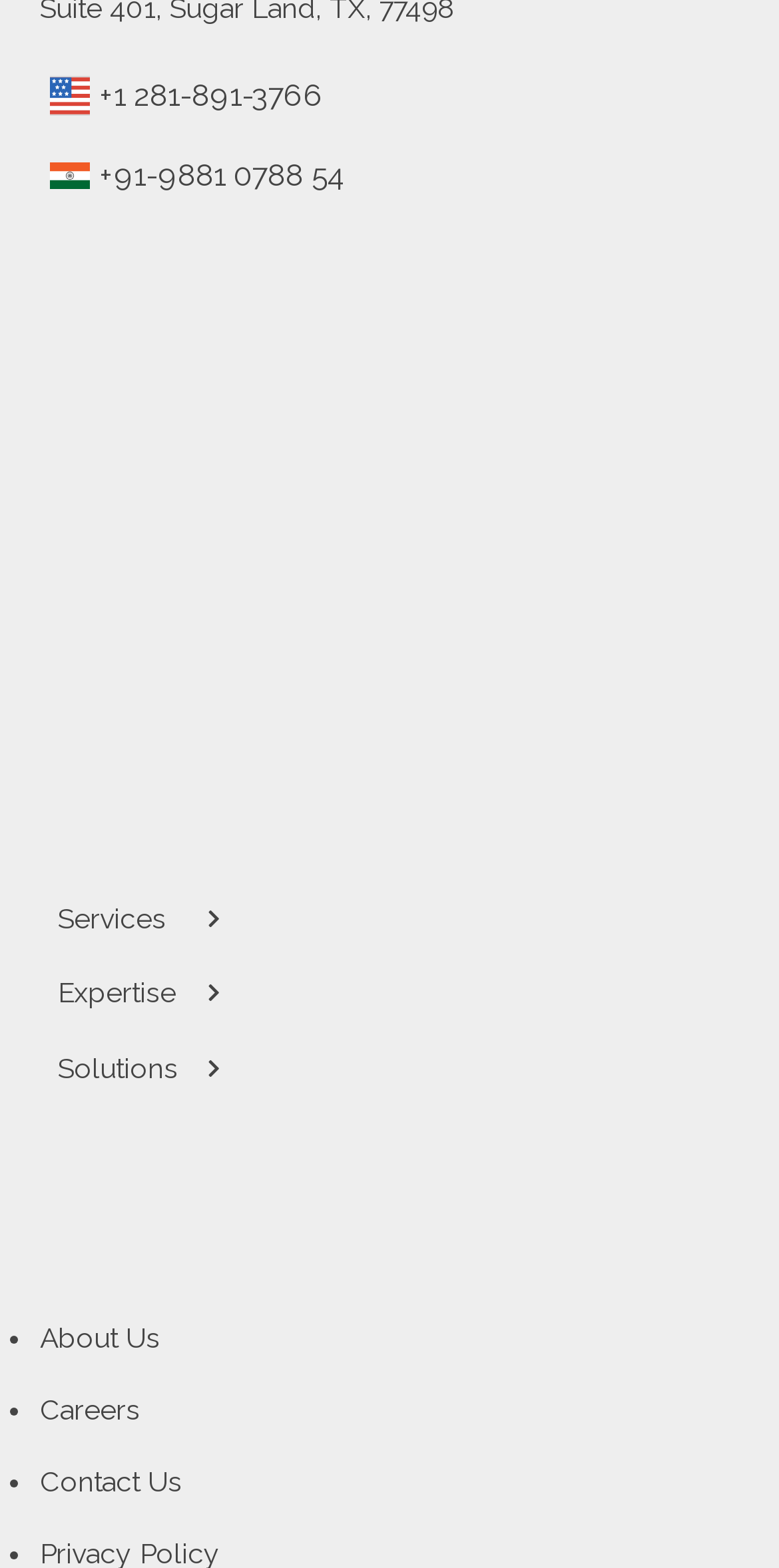Using the element description Contact Us, predict the bounding box coordinates for the UI element. Provide the coordinates in (top-left x, top-left y, bottom-right x, bottom-right y) format with values ranging from 0 to 1.

[0.051, 0.934, 0.233, 0.955]